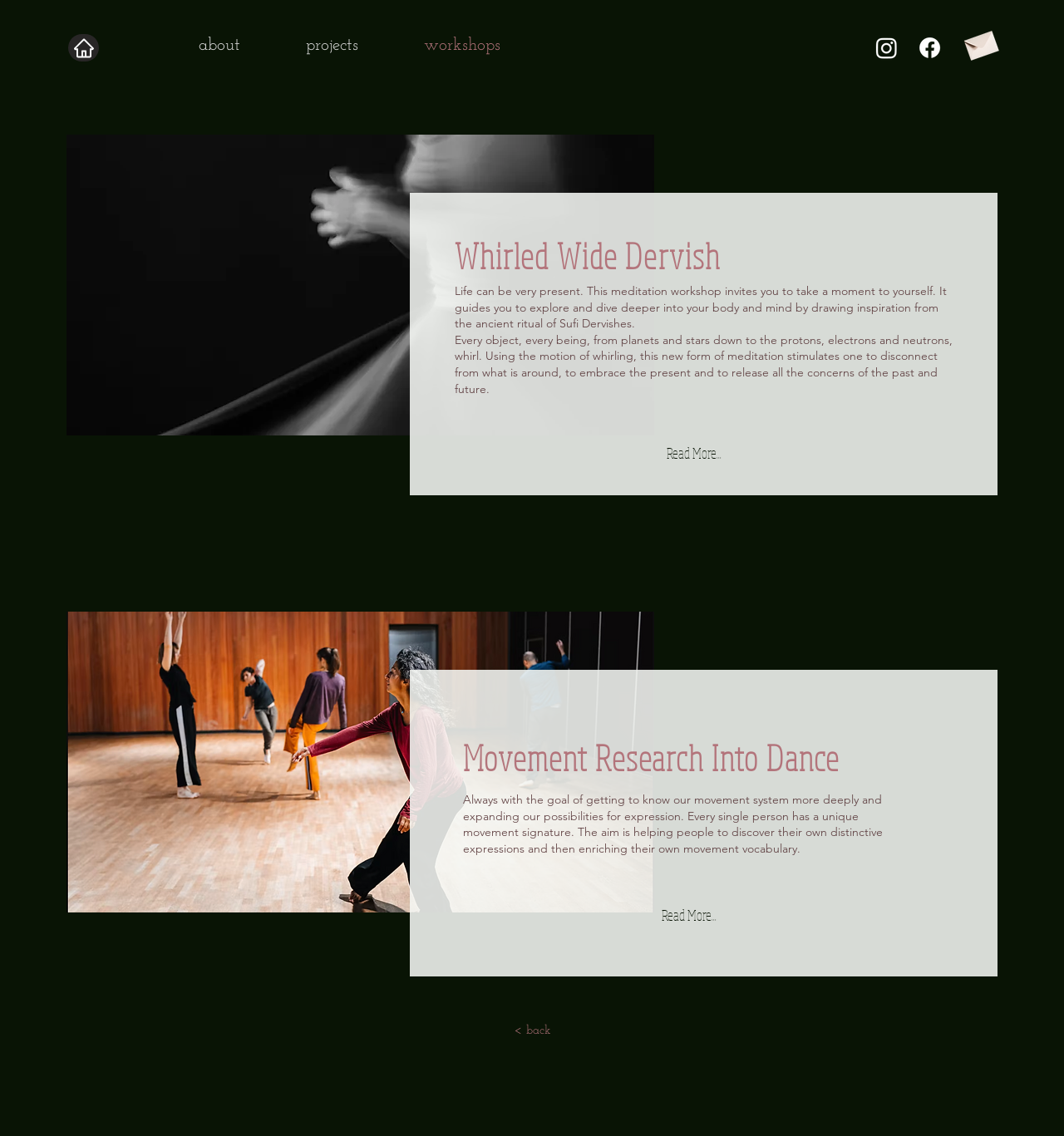Determine the bounding box coordinates for the element that should be clicked to follow this instruction: "go to home page". The coordinates should be given as four float numbers between 0 and 1, in the format [left, top, right, bottom].

[0.064, 0.03, 0.093, 0.054]